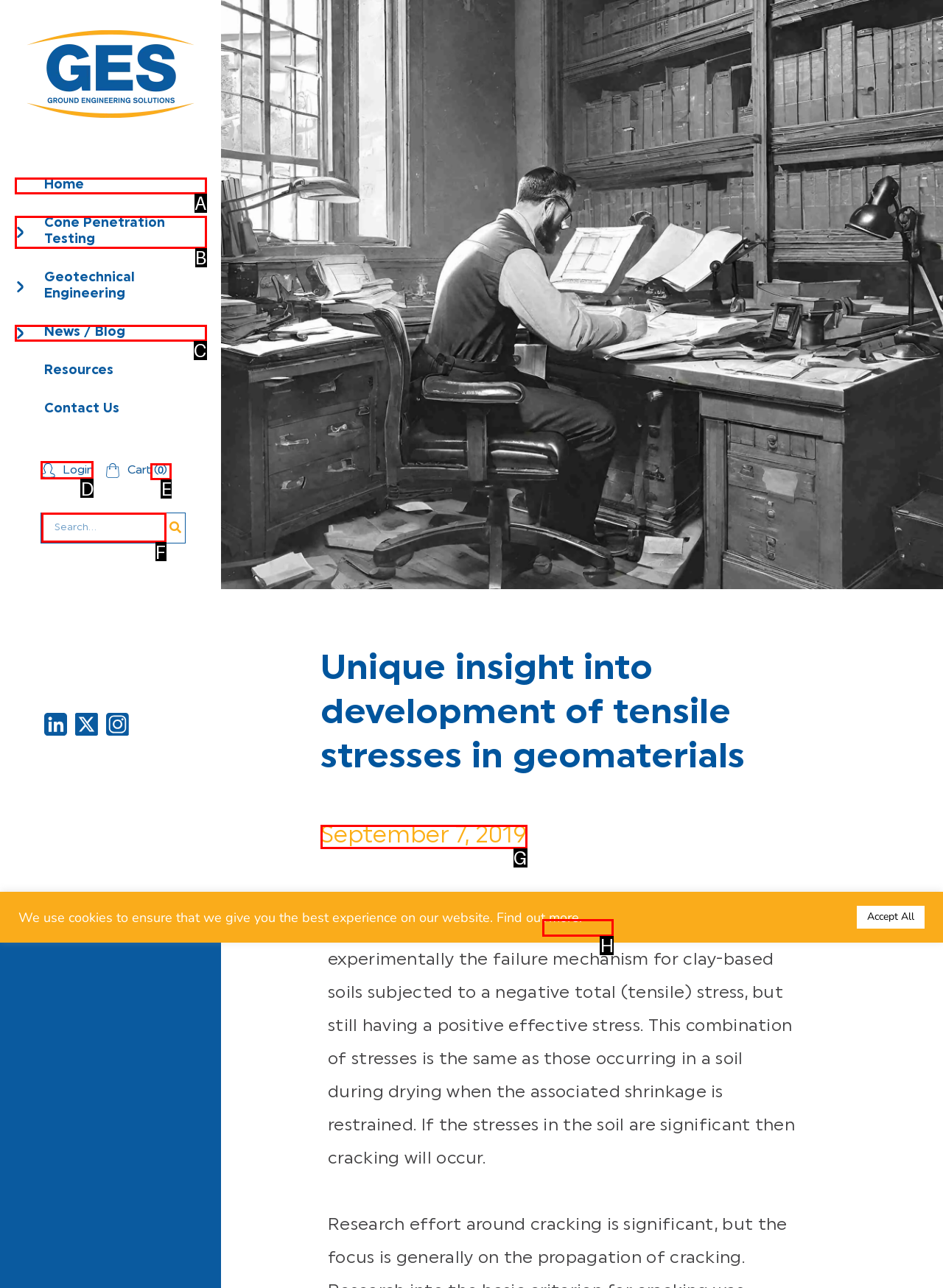Indicate the letter of the UI element that should be clicked to accomplish the task: Click the 'Login' button. Answer with the letter only.

D